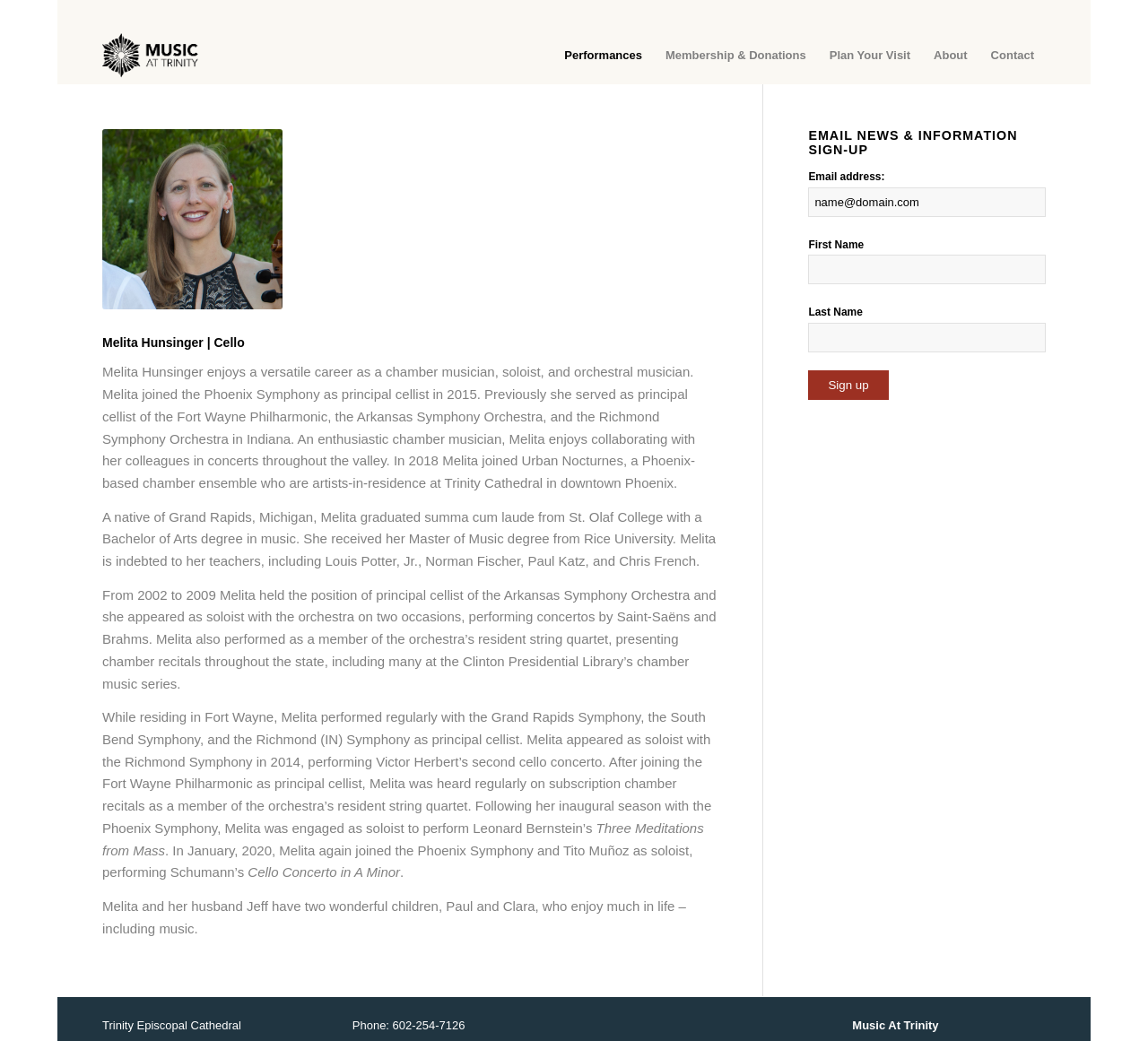Could you indicate the bounding box coordinates of the region to click in order to complete this instruction: "Enter email address in the sign-up form".

[0.704, 0.18, 0.911, 0.208]